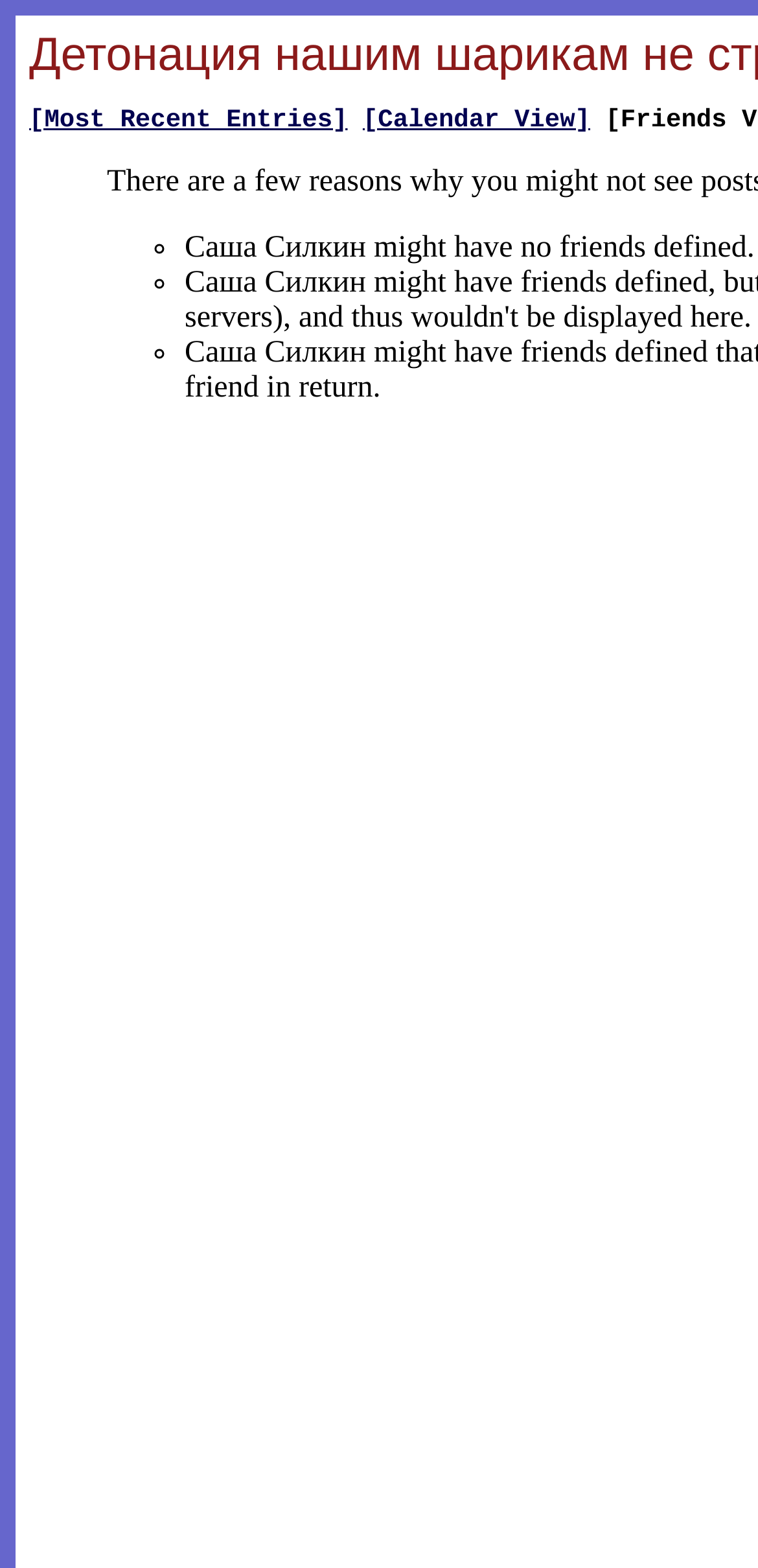Locate and provide the bounding box coordinates for the HTML element that matches this description: "[Calendar View]".

[0.48, 0.067, 0.781, 0.086]